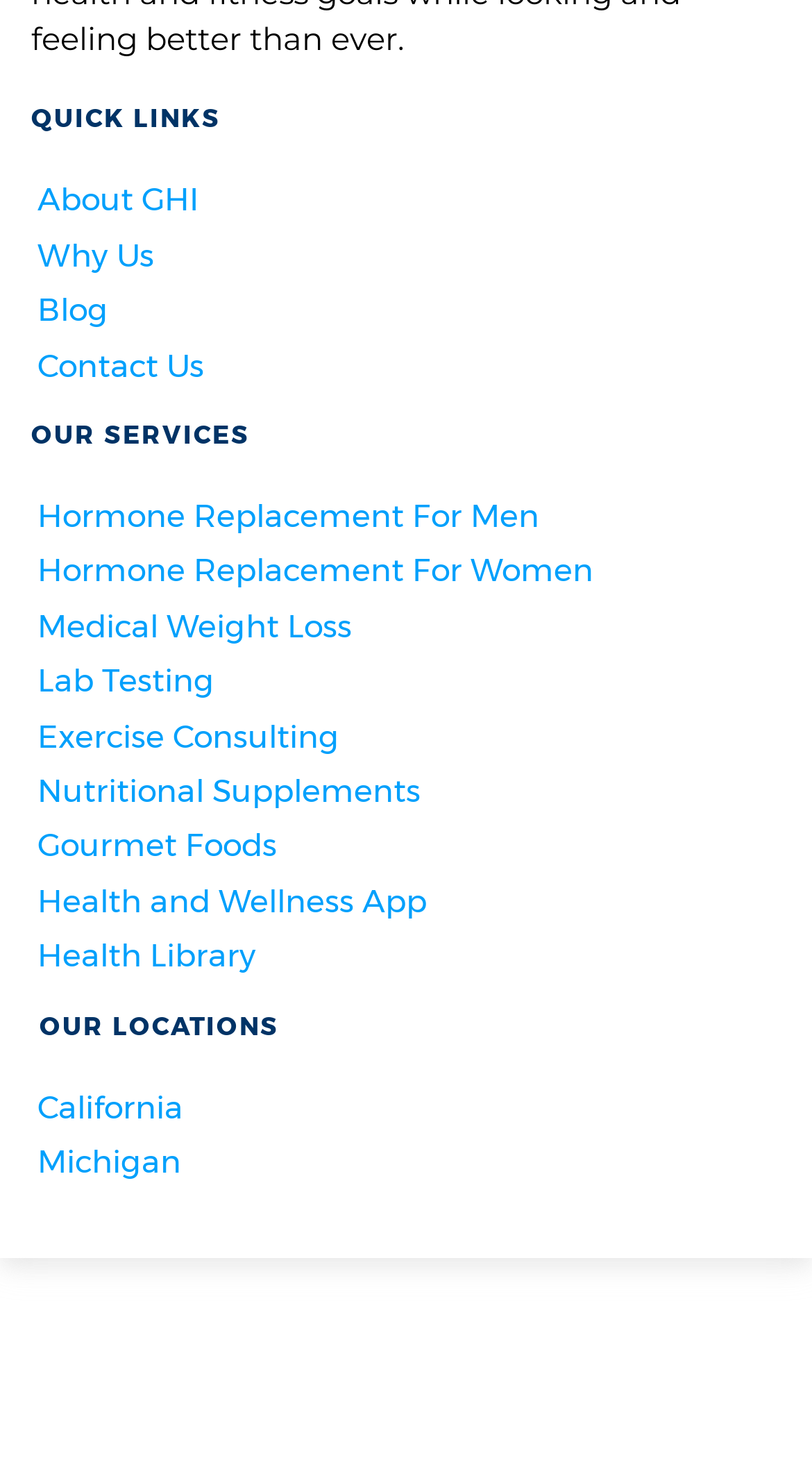Please identify the bounding box coordinates of the area that needs to be clicked to follow this instruction: "View Hormone Replacement For Men".

[0.038, 0.336, 0.962, 0.367]